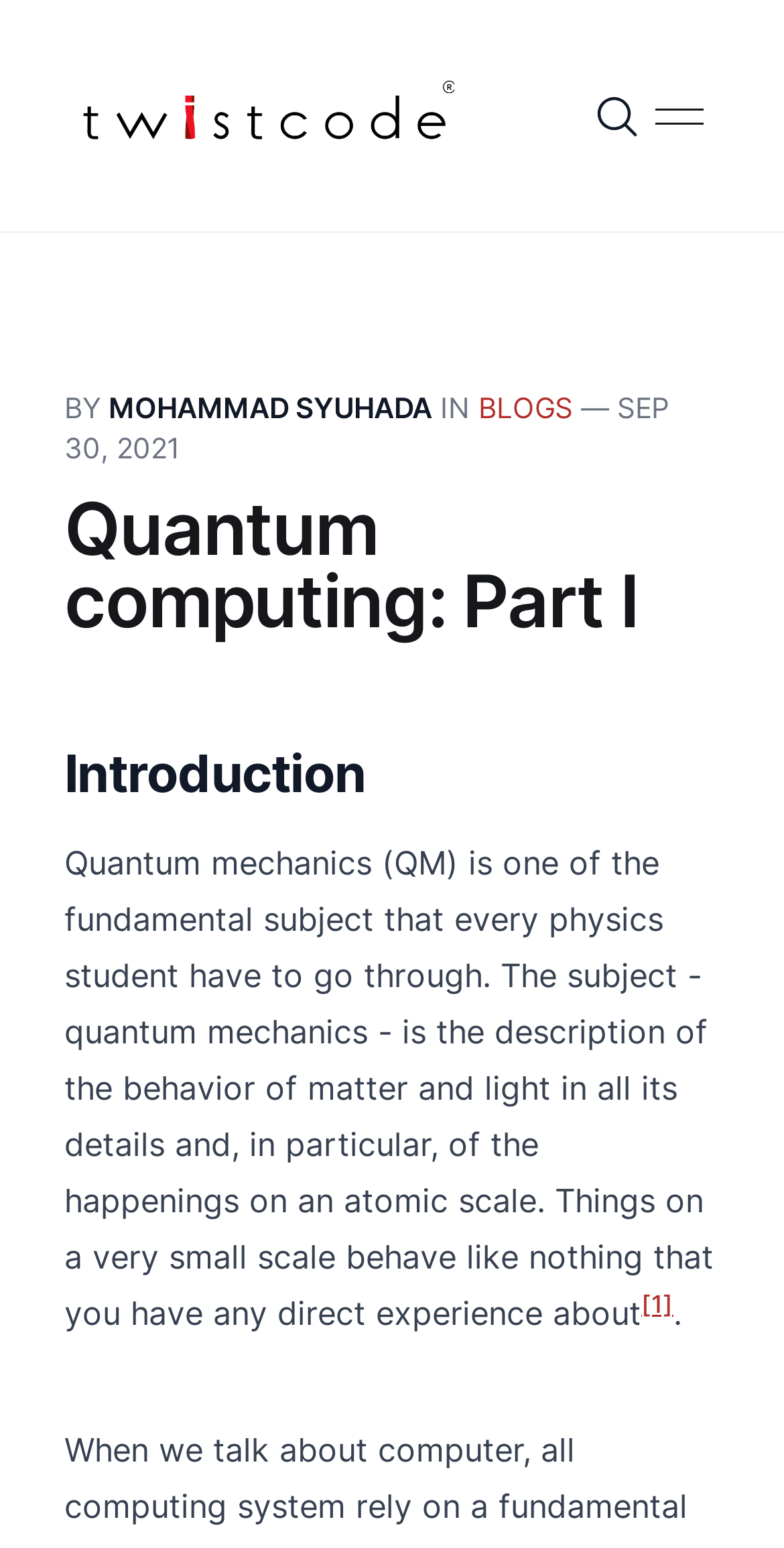Show the bounding box coordinates for the HTML element as described: "Mohammad Syuhada".

[0.138, 0.252, 0.551, 0.274]